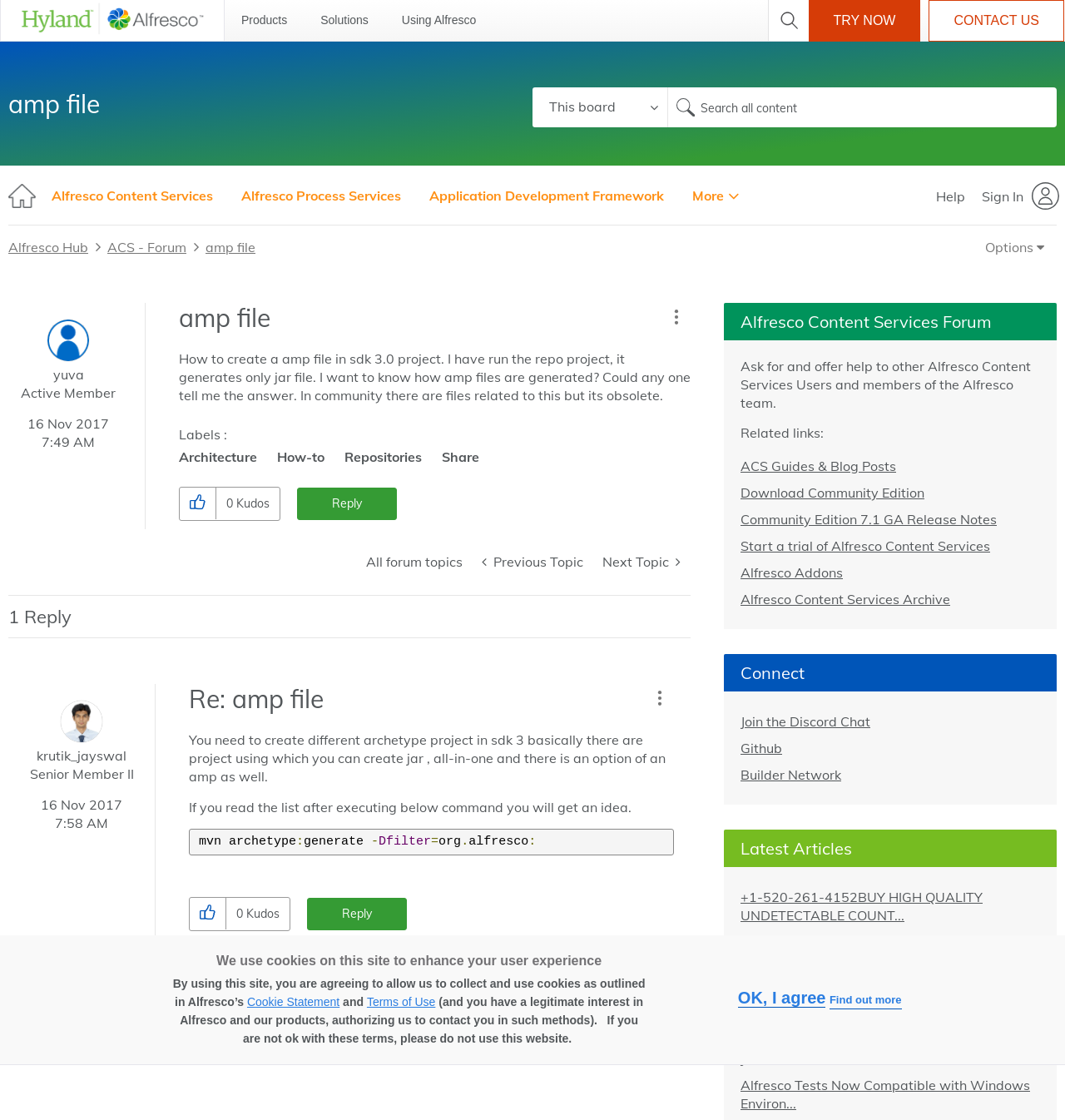Find and indicate the bounding box coordinates of the region you should select to follow the given instruction: "Search for something".

[0.5, 0.078, 0.627, 0.114]